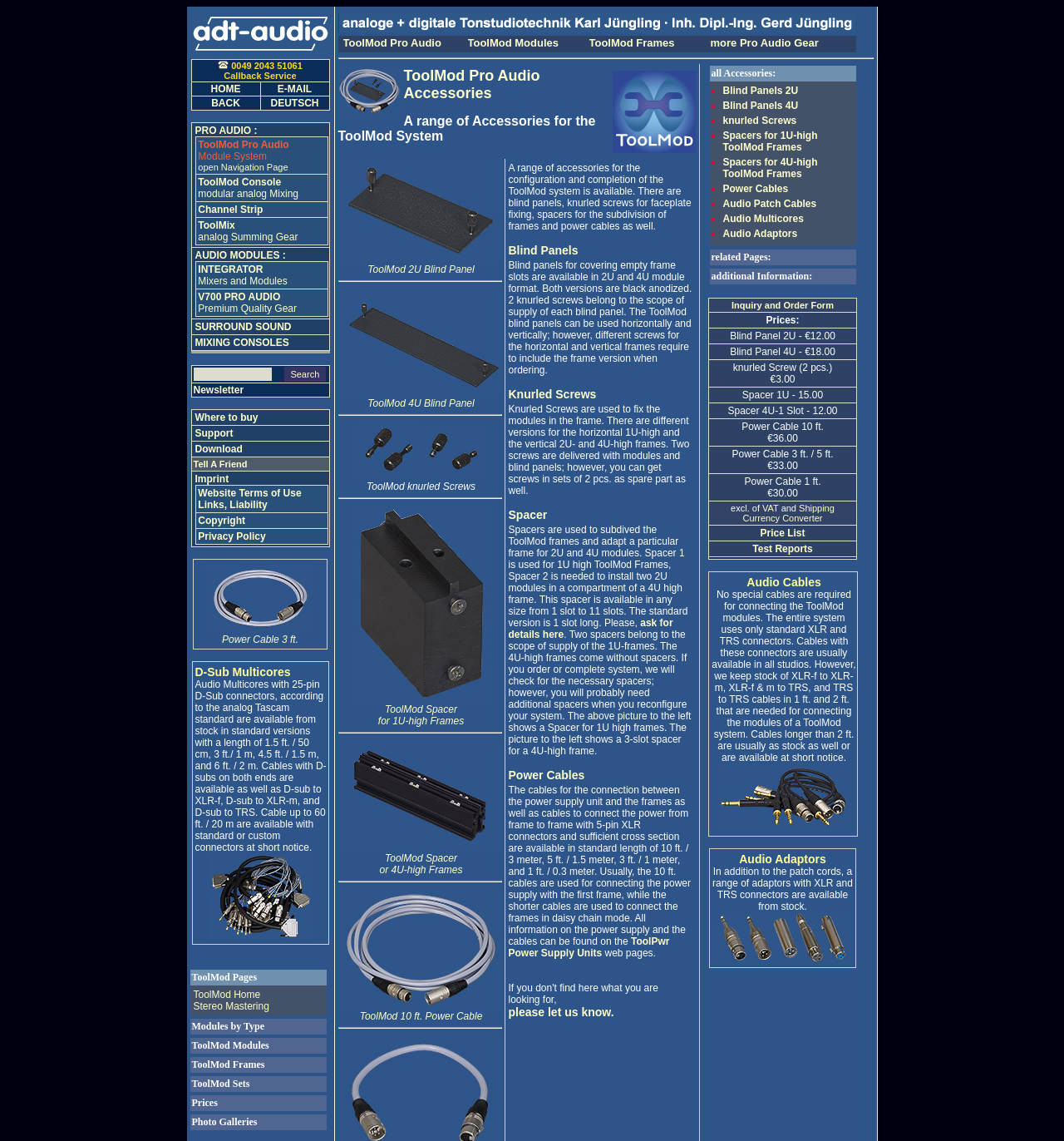Please give a concise answer to this question using a single word or phrase: 
How many screws are delivered with modules and blind panels?

2